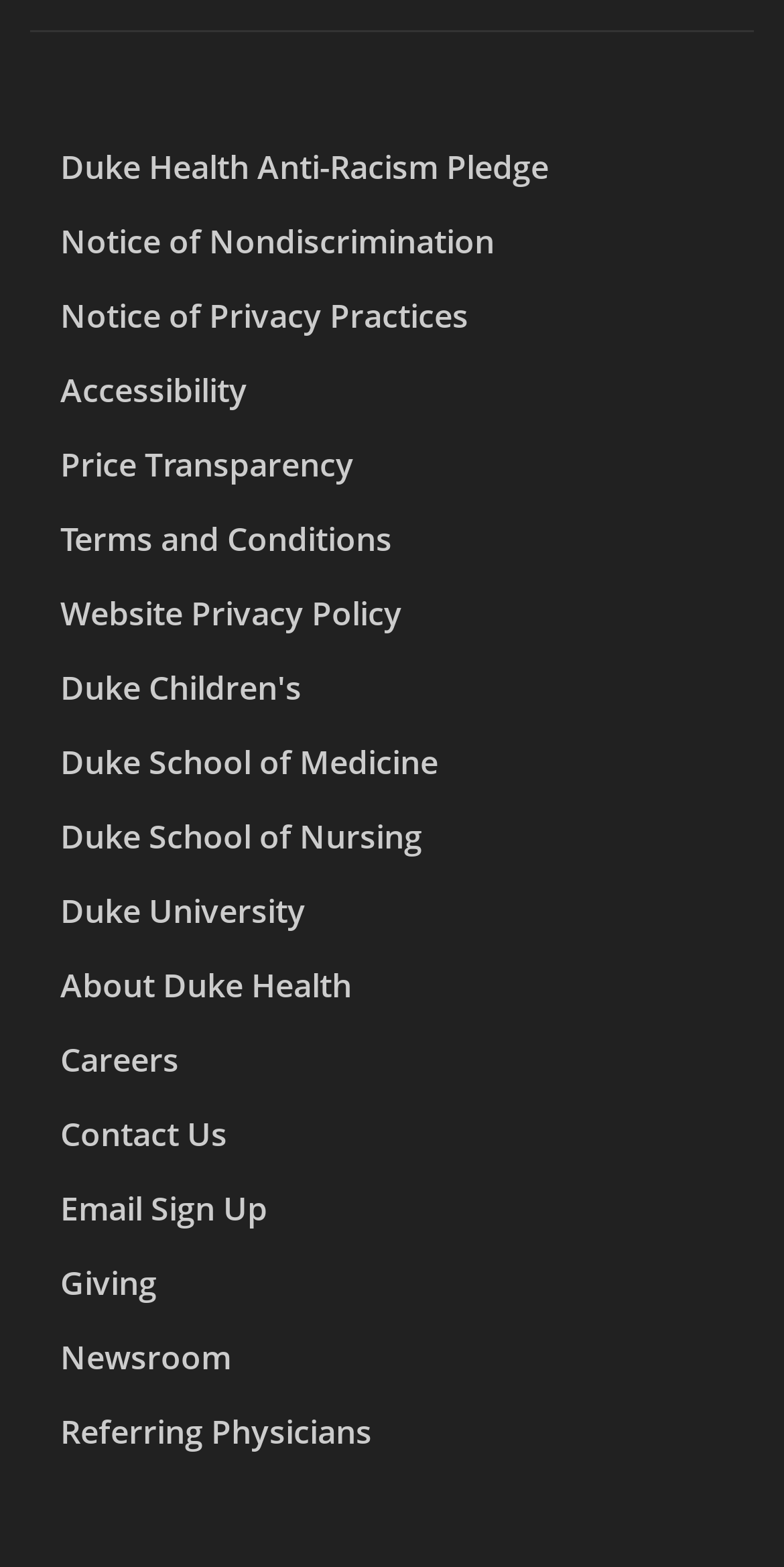Answer this question in one word or a short phrase: What is the last link on the webpage?

Referring Physicians